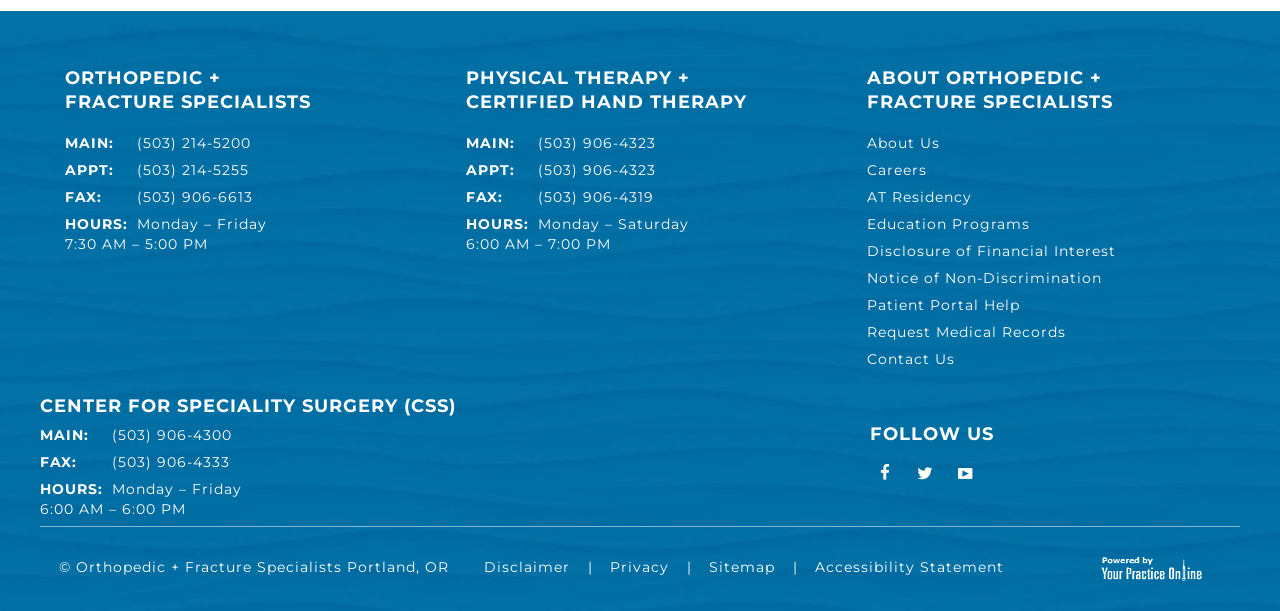Specify the bounding box coordinates of the region I need to click to perform the following instruction: "Read the article". The coordinates must be four float numbers in the range of 0 to 1, i.e., [left, top, right, bottom].

None